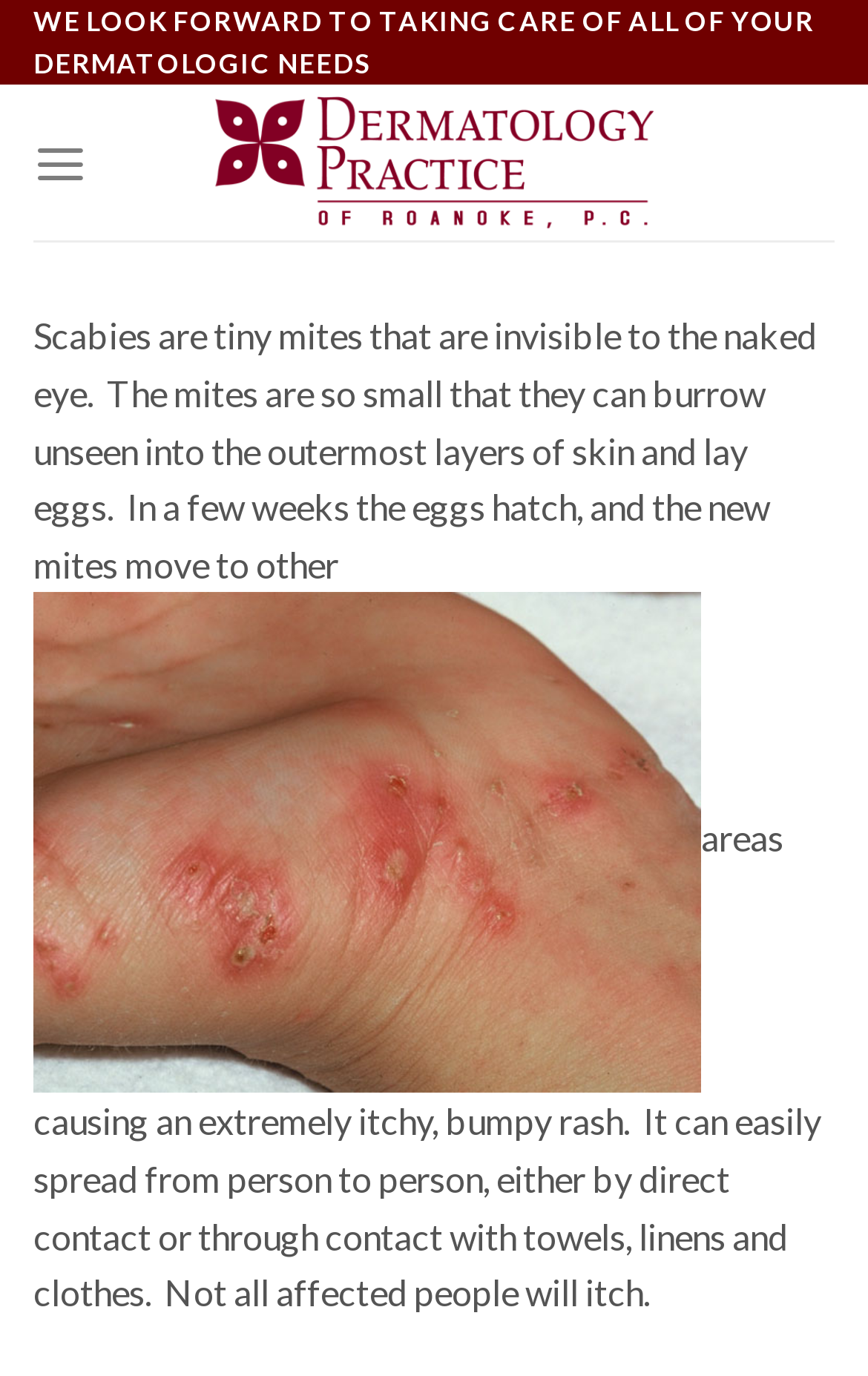What is the dermatologic condition described on this page?
Using the visual information, reply with a single word or short phrase.

Scabies